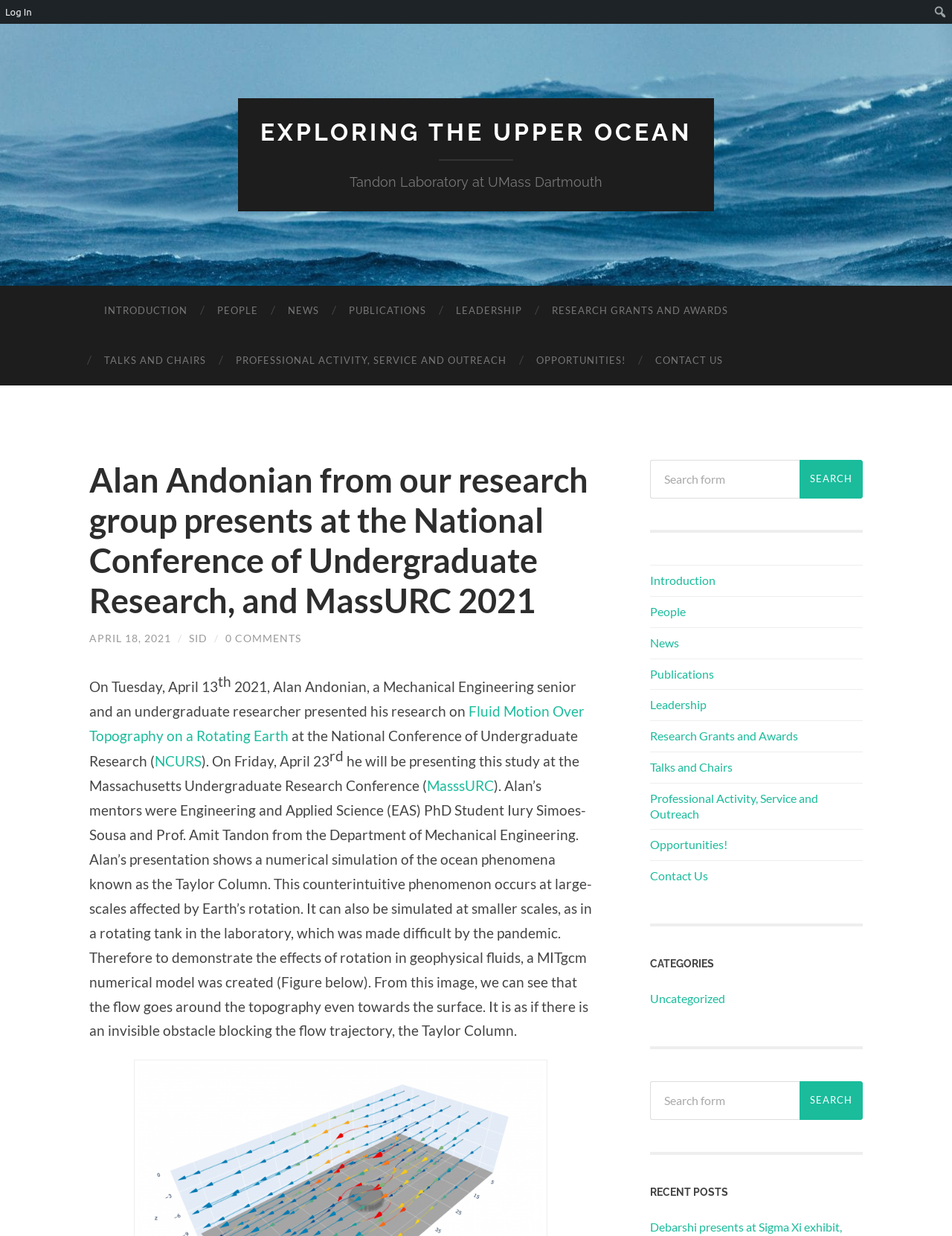Calculate the bounding box coordinates of the UI element given the description: "Research Grants and Awards".

[0.683, 0.59, 0.838, 0.601]